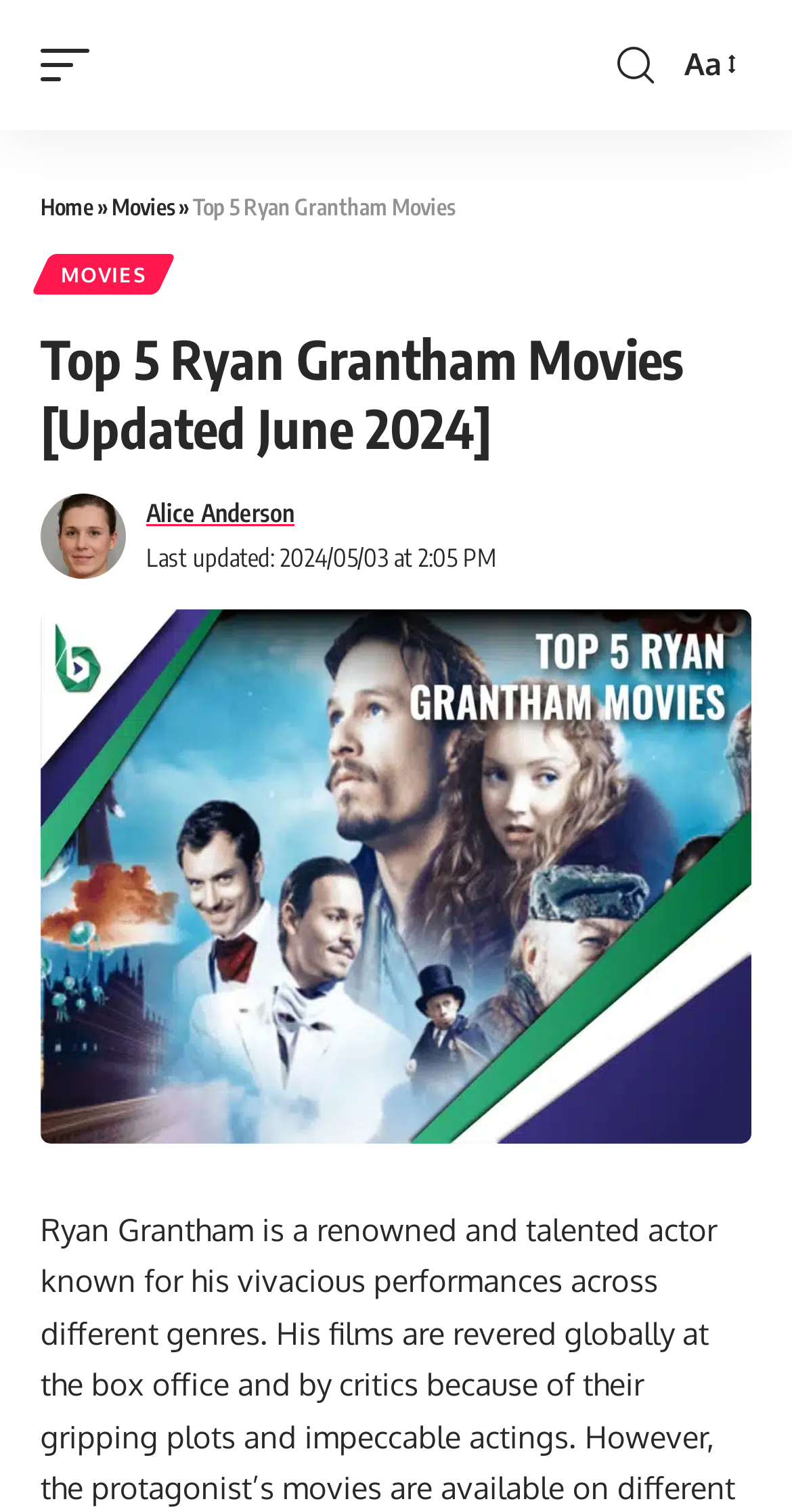Identify and provide the text content of the webpage's primary headline.

Top 5 Ryan Grantham Movies [Updated June 2024]